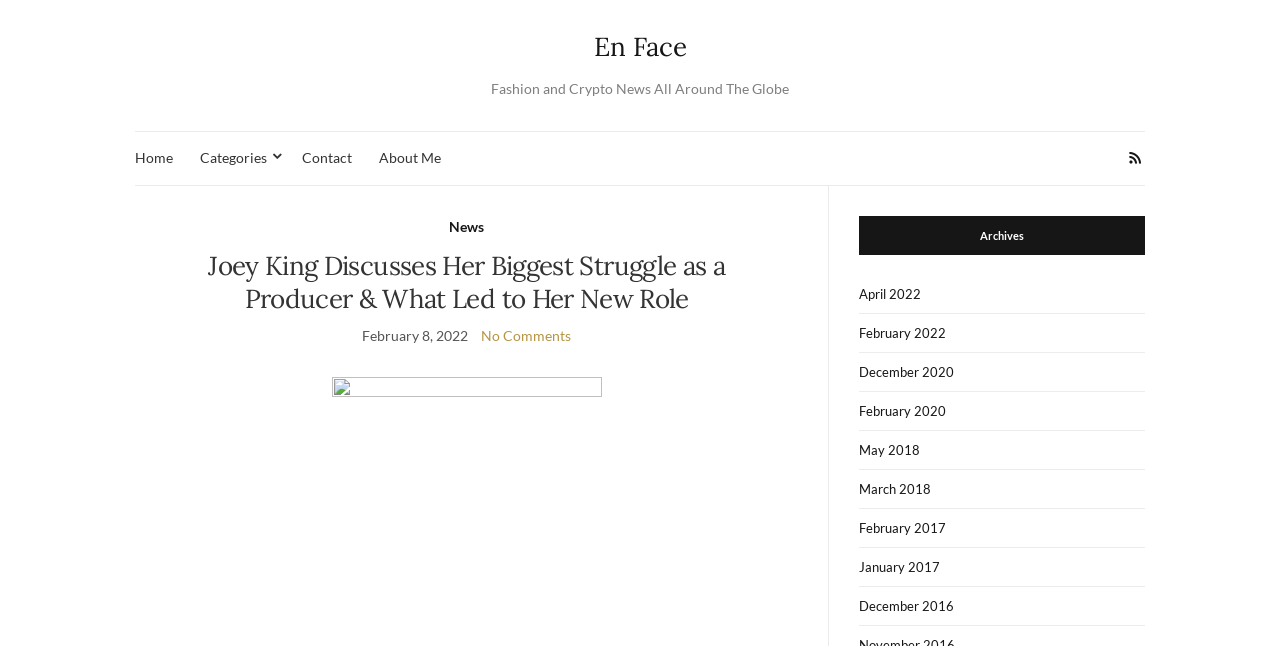Explain the webpage in detail, including its primary components.

The webpage is about Joey King's new role as a producer in Hollywood and her struggles in this new career path. At the top left of the page, there is a link to the website's homepage labeled "En Face". Next to it, there is a static text element displaying the website's tagline "Fashion and Crypto News All Around The Globe". 

Below these elements, there is a navigation menu with links to "Home", "Categories", "Contact", and "About Me". On the right side of the navigation menu, there is a social media link represented by an icon. 

The main content of the webpage is a news article with the title "Joey King Discusses Her Biggest Struggle as a Producer & What Led to Her New Role". The title is followed by a timestamp indicating that the article was published on February 8, 2022. Below the timestamp, there is a link to the comments section labeled "No Comments". 

On the right side of the article, there is a section labeled "Archives" with links to past months and years, including April 2022, February 2022, and several other dates going back to 2016.